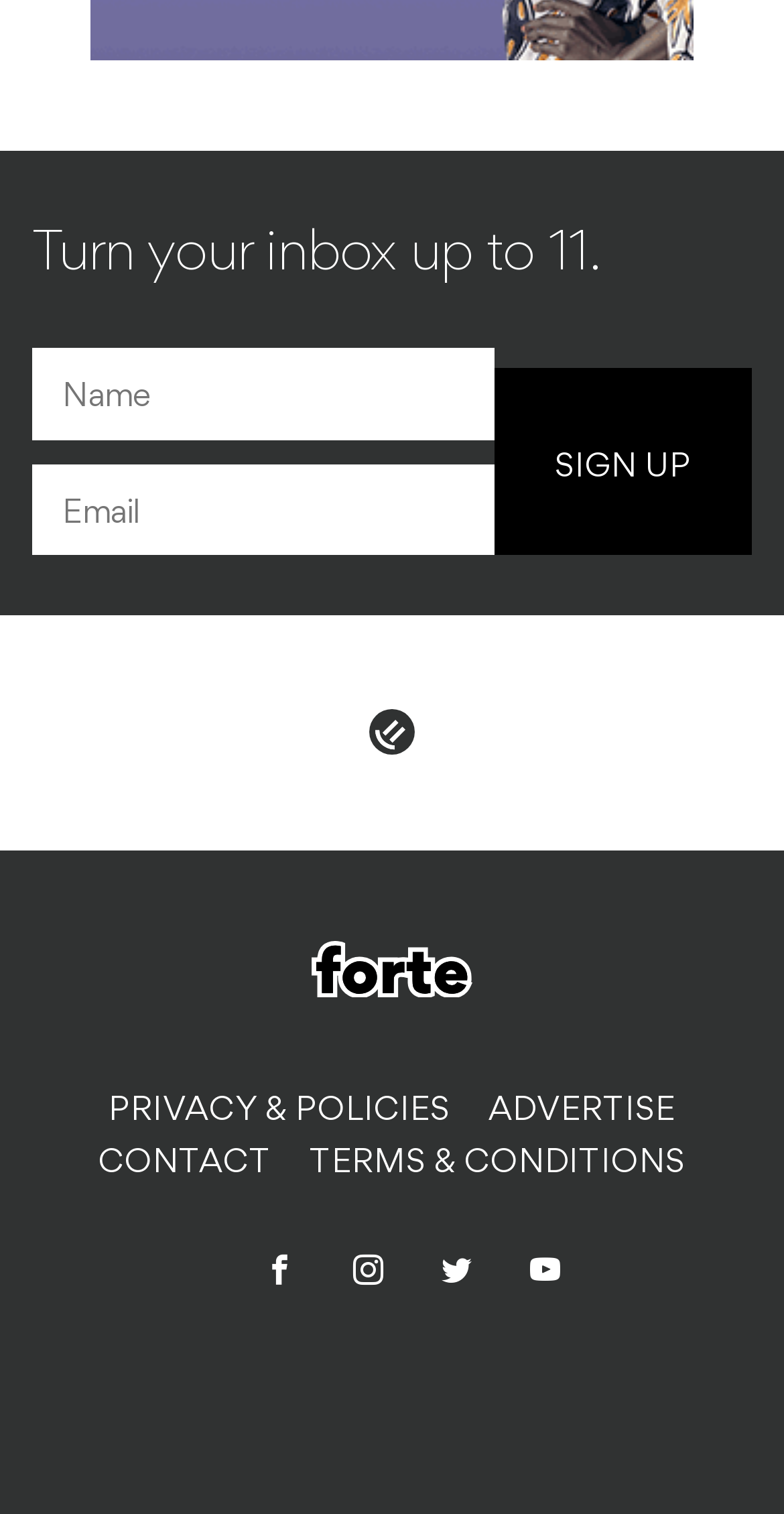Carefully examine the image and provide an in-depth answer to the question: What is the call-to-action on the webpage?

The prominent button on the webpage is labeled 'SIGN UP', indicating that the primary action the user is encouraged to take is to sign up for something.